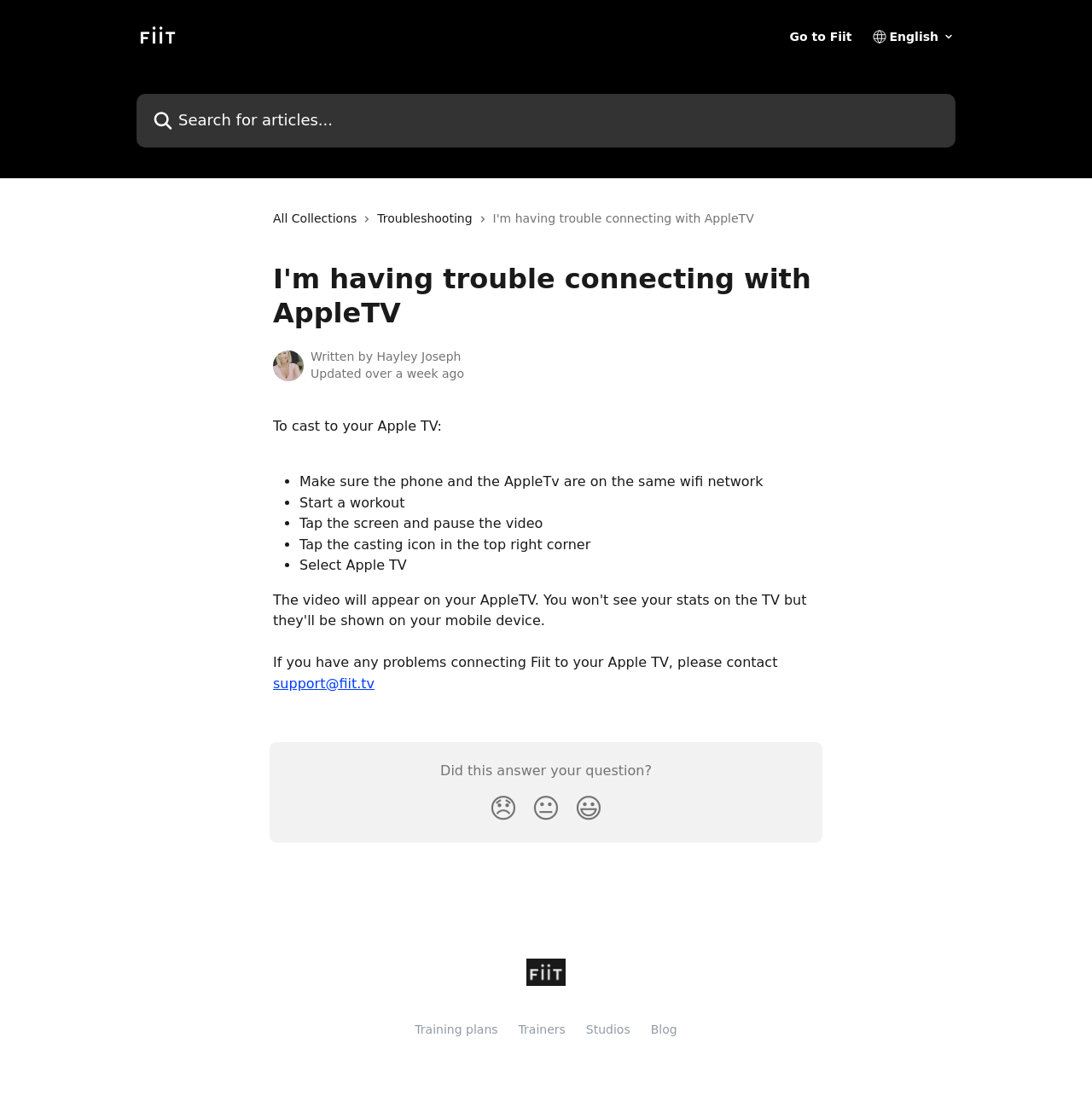Using the description: "Go to Fiit", identify the bounding box of the corresponding UI element in the screenshot.

[0.723, 0.028, 0.78, 0.039]